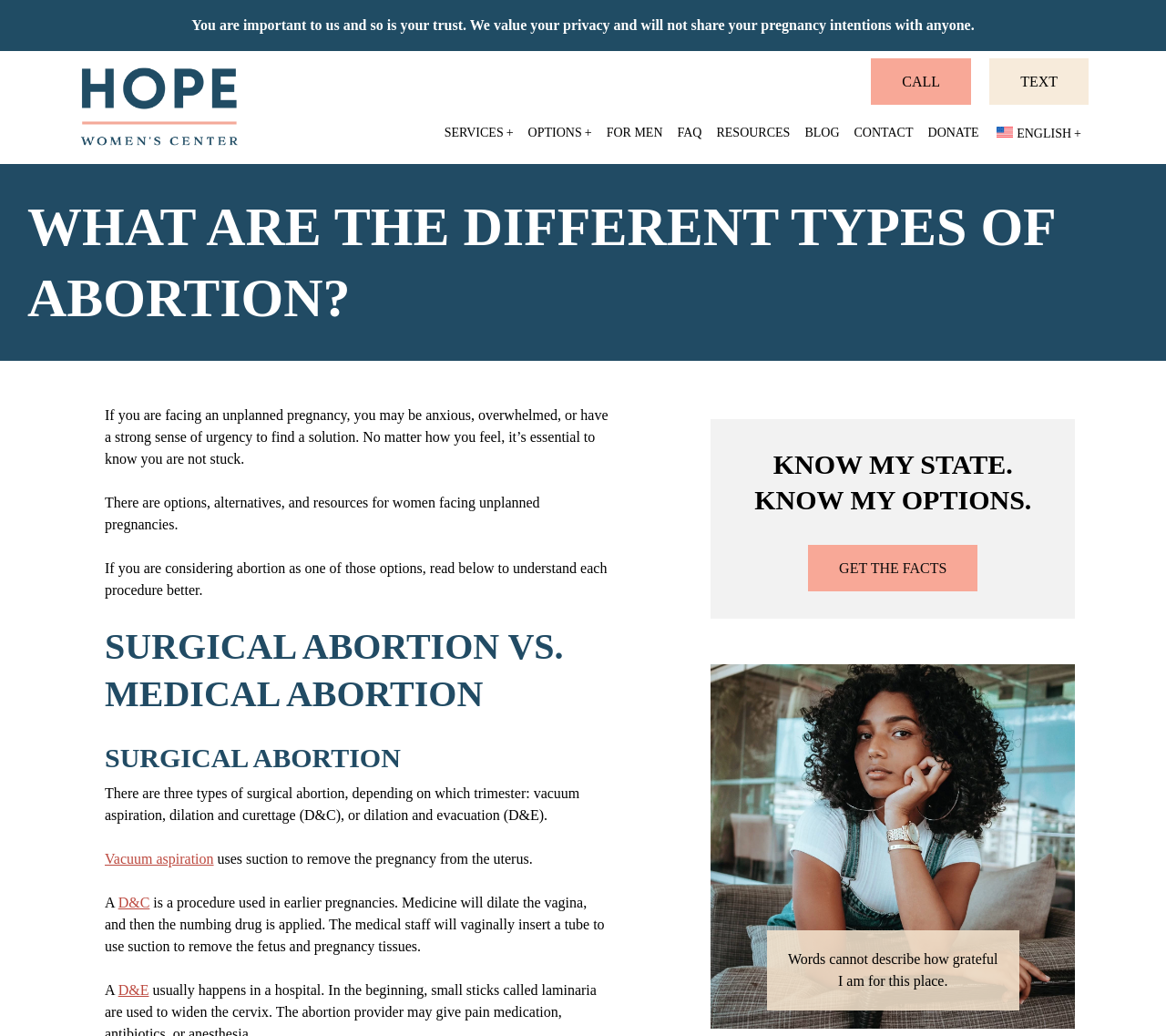By analyzing the image, answer the following question with a detailed response: What is the main topic of the webpage?

The webpage has a main heading 'WHAT ARE THE DIFFERENT TYPES OF ABORTION?' and provides information about different types of abortion, including surgical and medical abortion, which suggests that the main topic of the webpage is about abortion types.